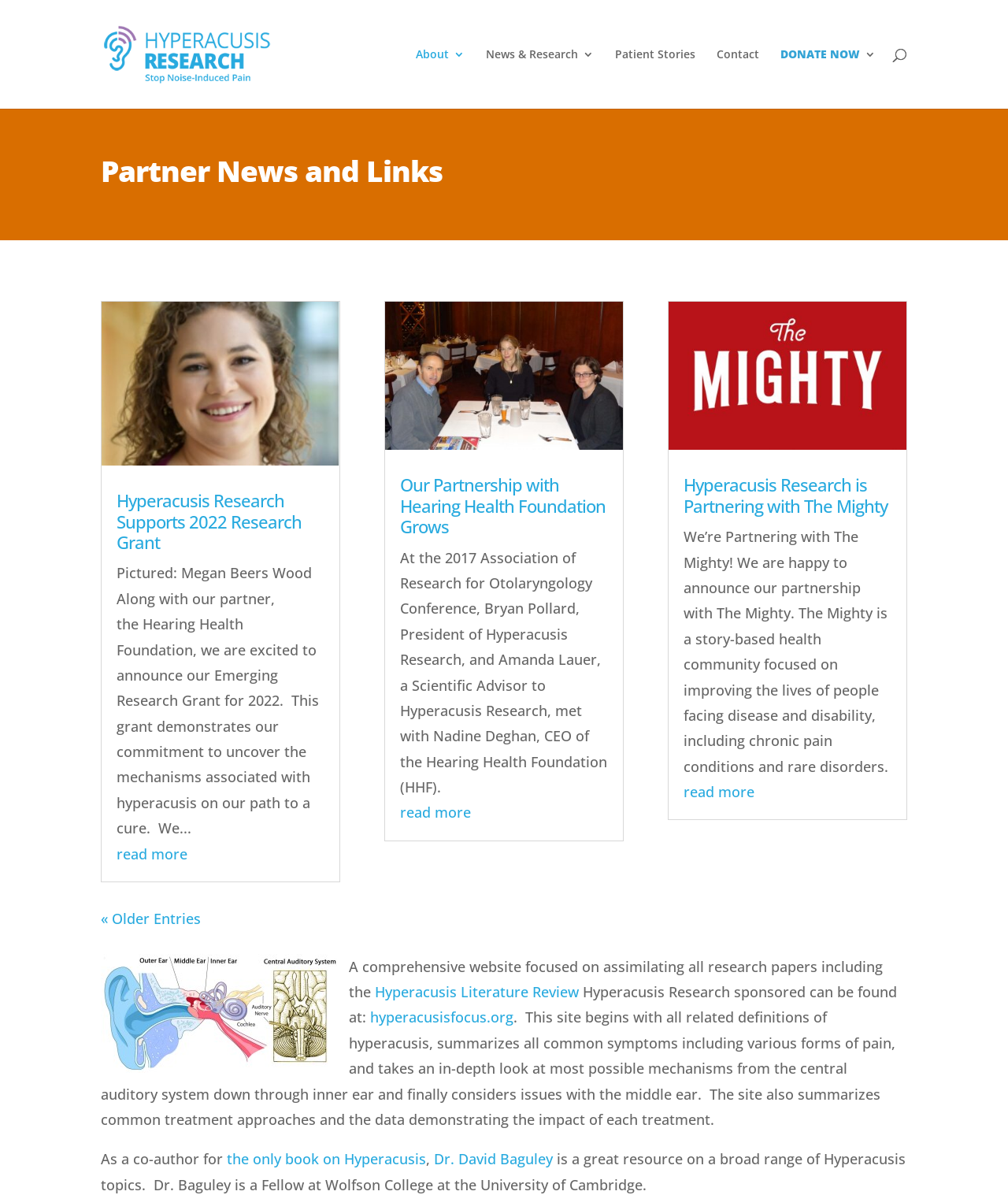What is the purpose of the 'DONATE NOW' button?
Please provide a single word or phrase as your answer based on the screenshot.

To donate to Hyperacusis Research